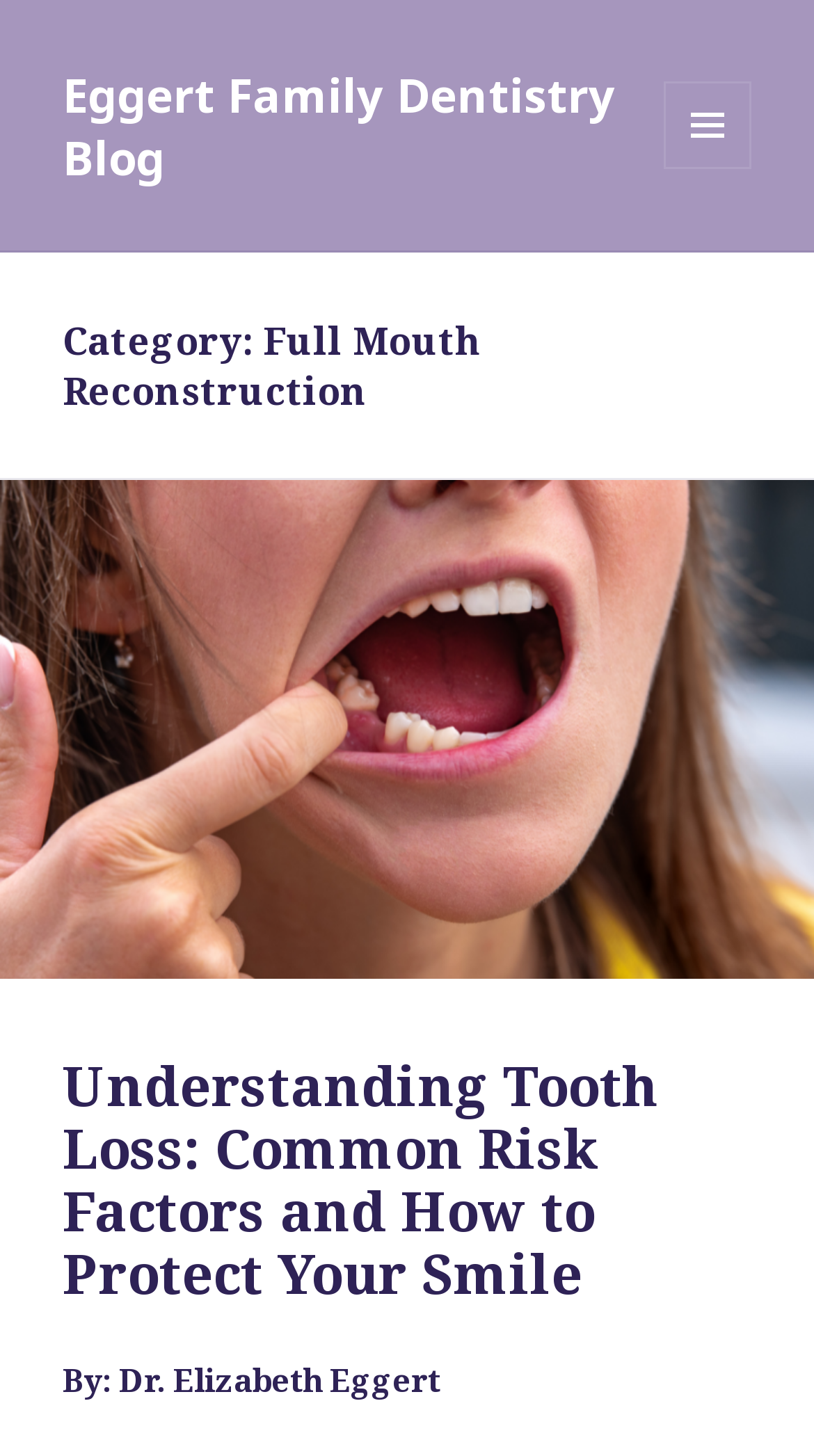Please extract the primary headline from the webpage.

Category: Full Mouth Reconstruction